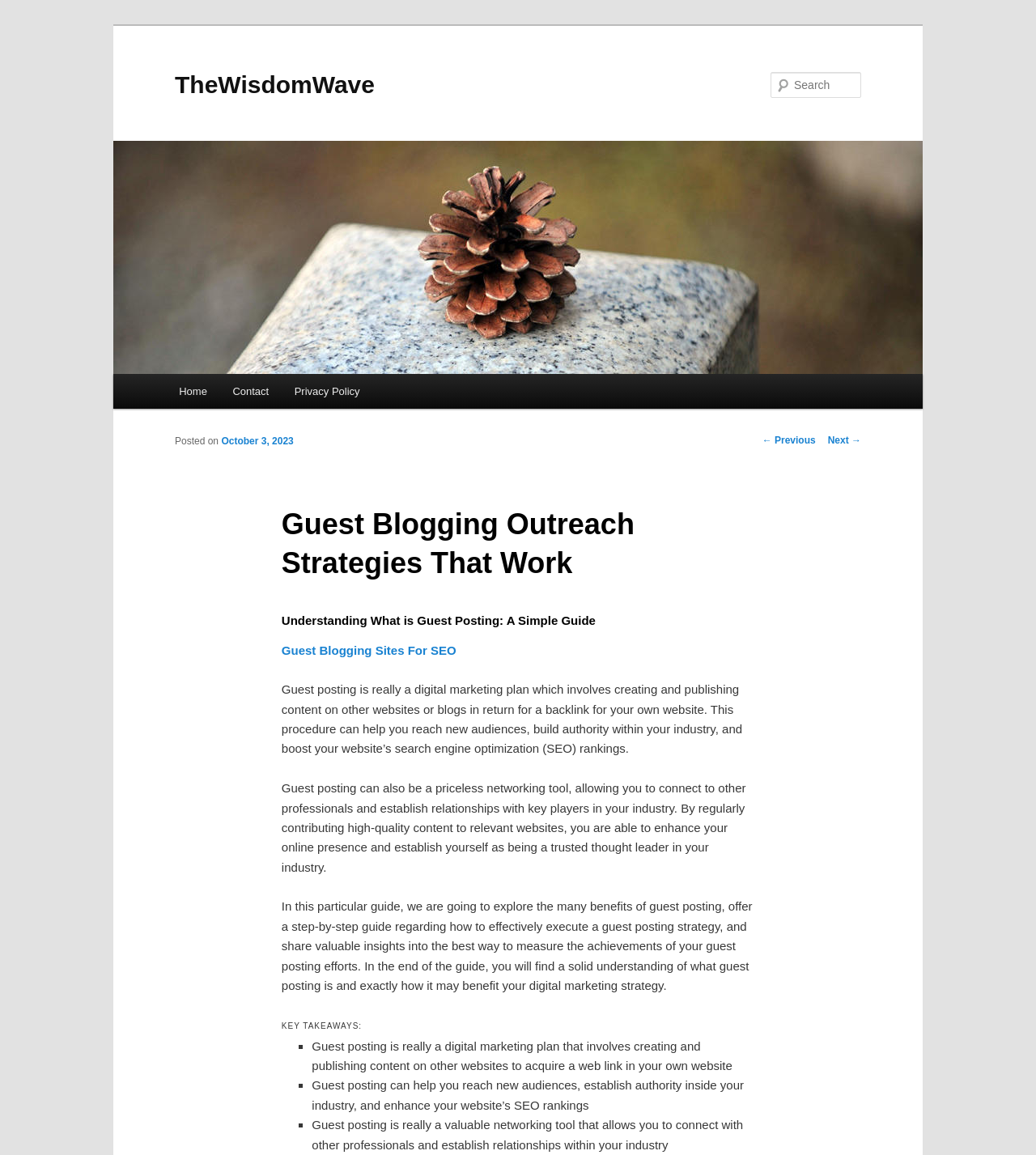Could you locate the bounding box coordinates for the section that should be clicked to accomplish this task: "Learn about Guest Blogging Sites For SEO".

[0.272, 0.557, 0.44, 0.569]